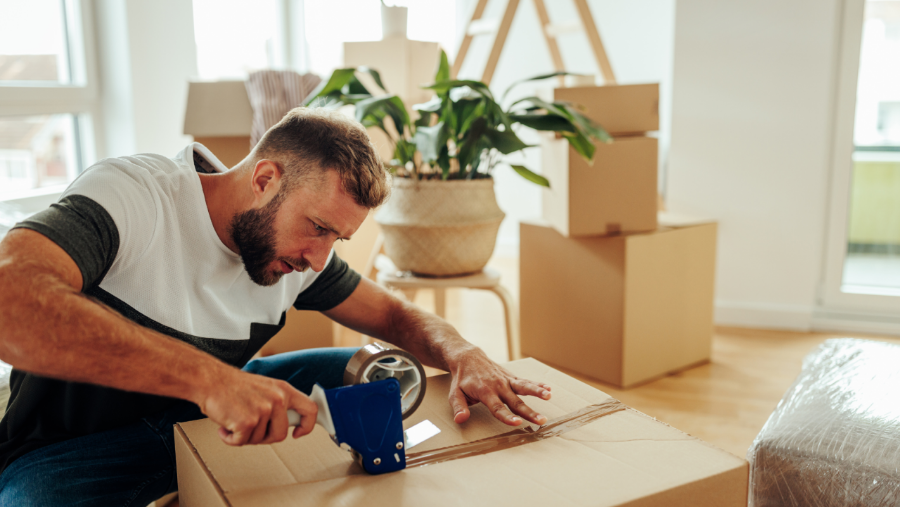What is in the background of the room?
Please provide a detailed and thorough answer to the question.

The caption describes the room as having a lovely potted plant and a ladder in the background, which suggests an active home environment with ongoing activities or tasks.